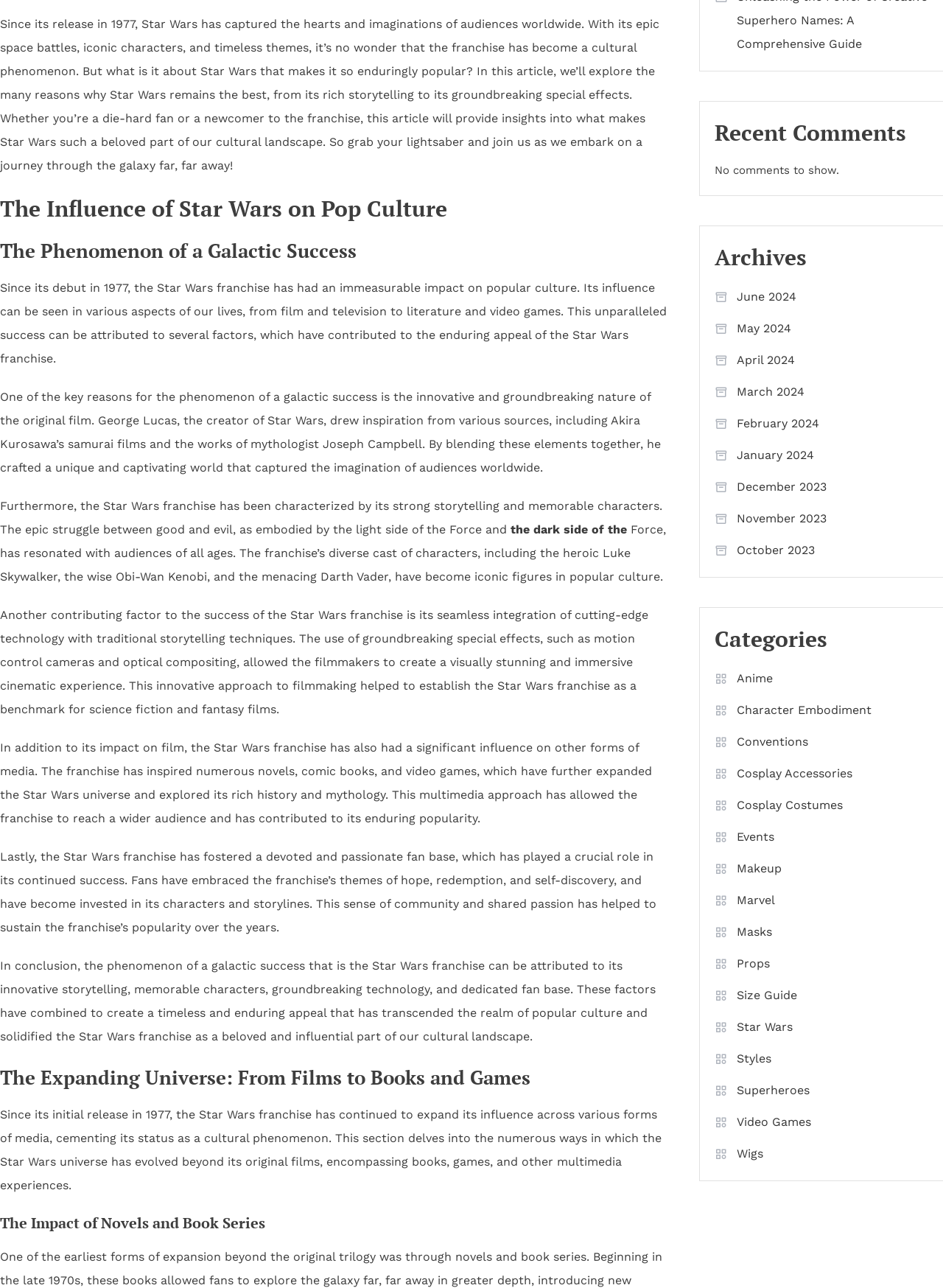Identify the coordinates of the bounding box for the element that must be clicked to accomplish the instruction: "List your show".

None